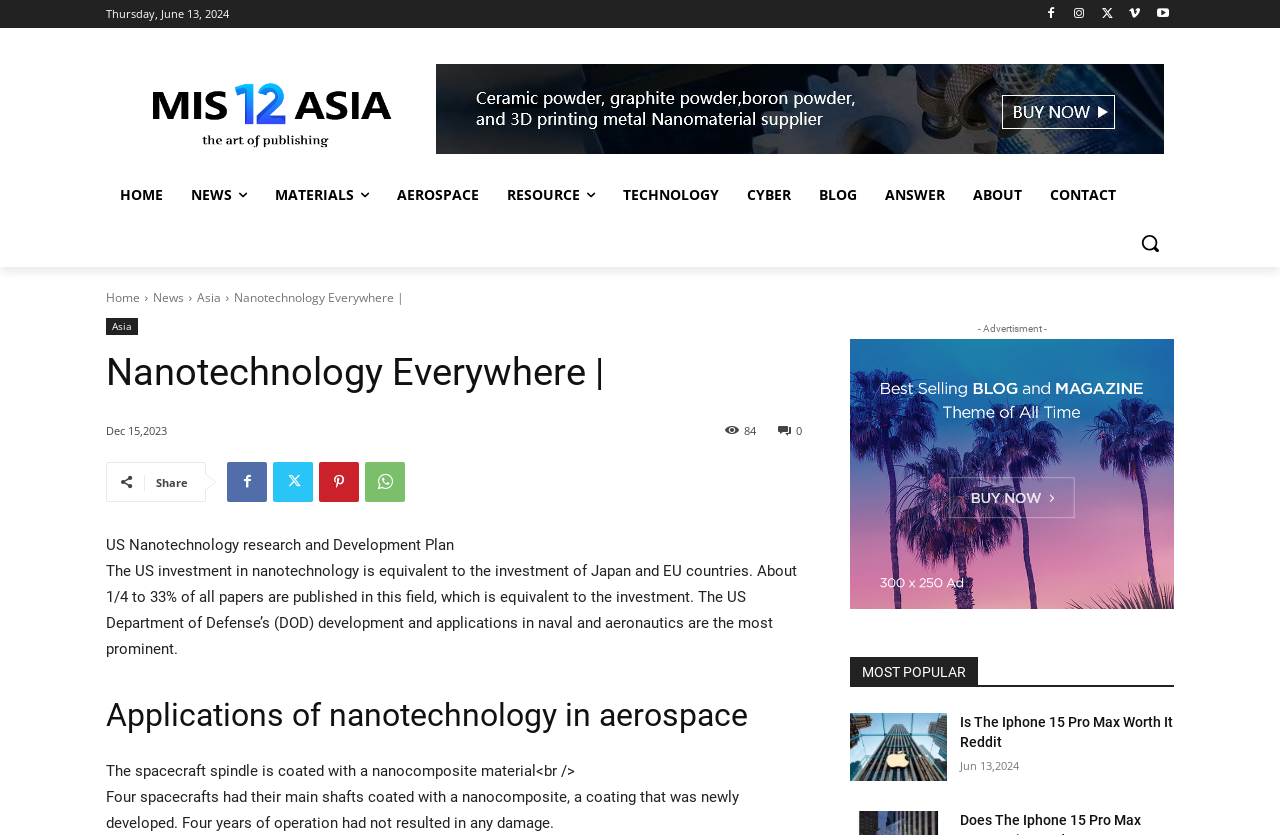What is the logo of the website?
Please provide a detailed and thorough answer to the question.

I found the logo by looking at the top left corner of the webpage, where there is an image with the text 'nanotrun.com' next to it. This is likely the logo of the website.